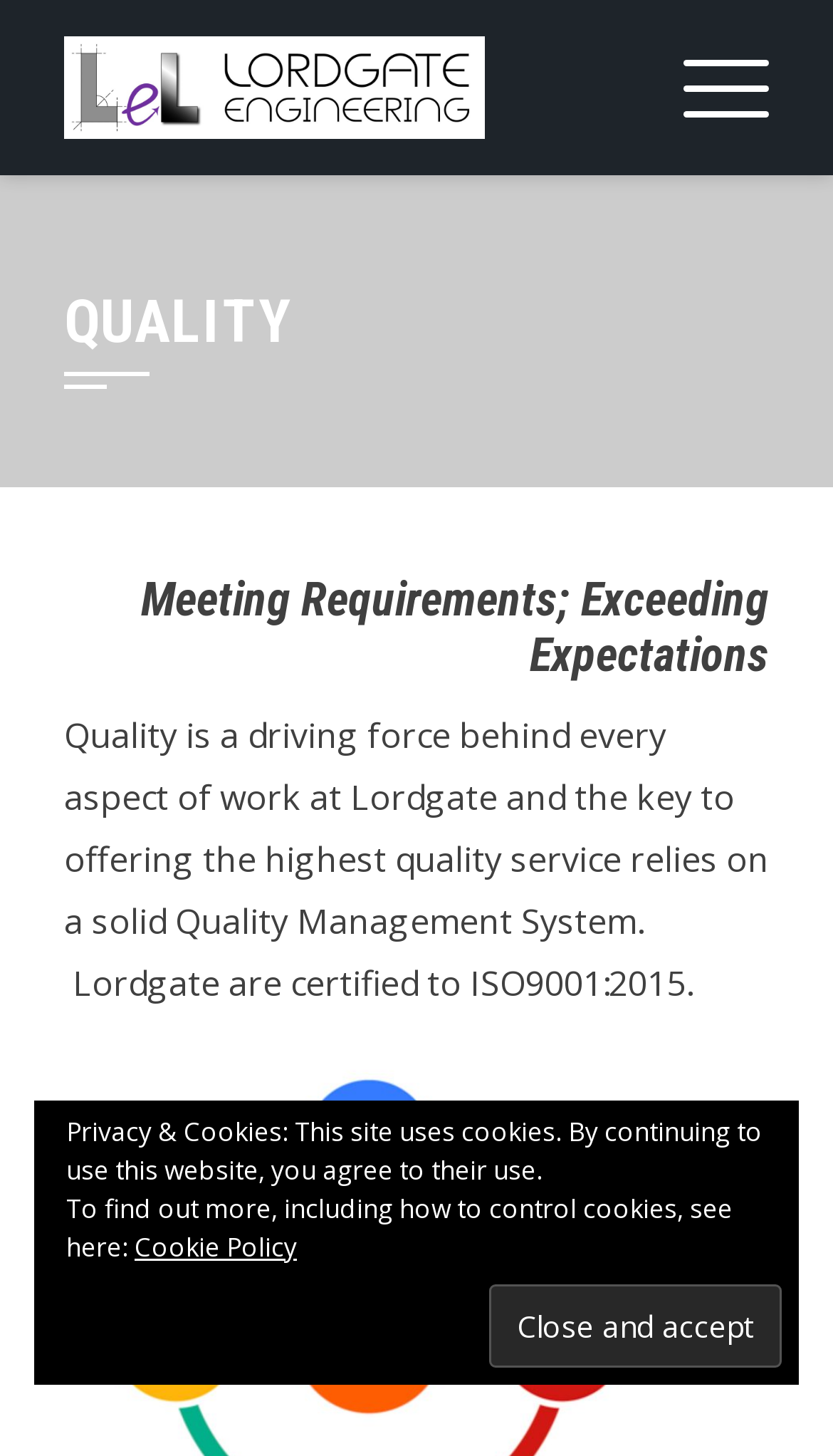Identify the bounding box coordinates for the UI element that matches this description: "alt="Lordgate Engineering Ltd"".

[0.077, 0.042, 0.581, 0.074]